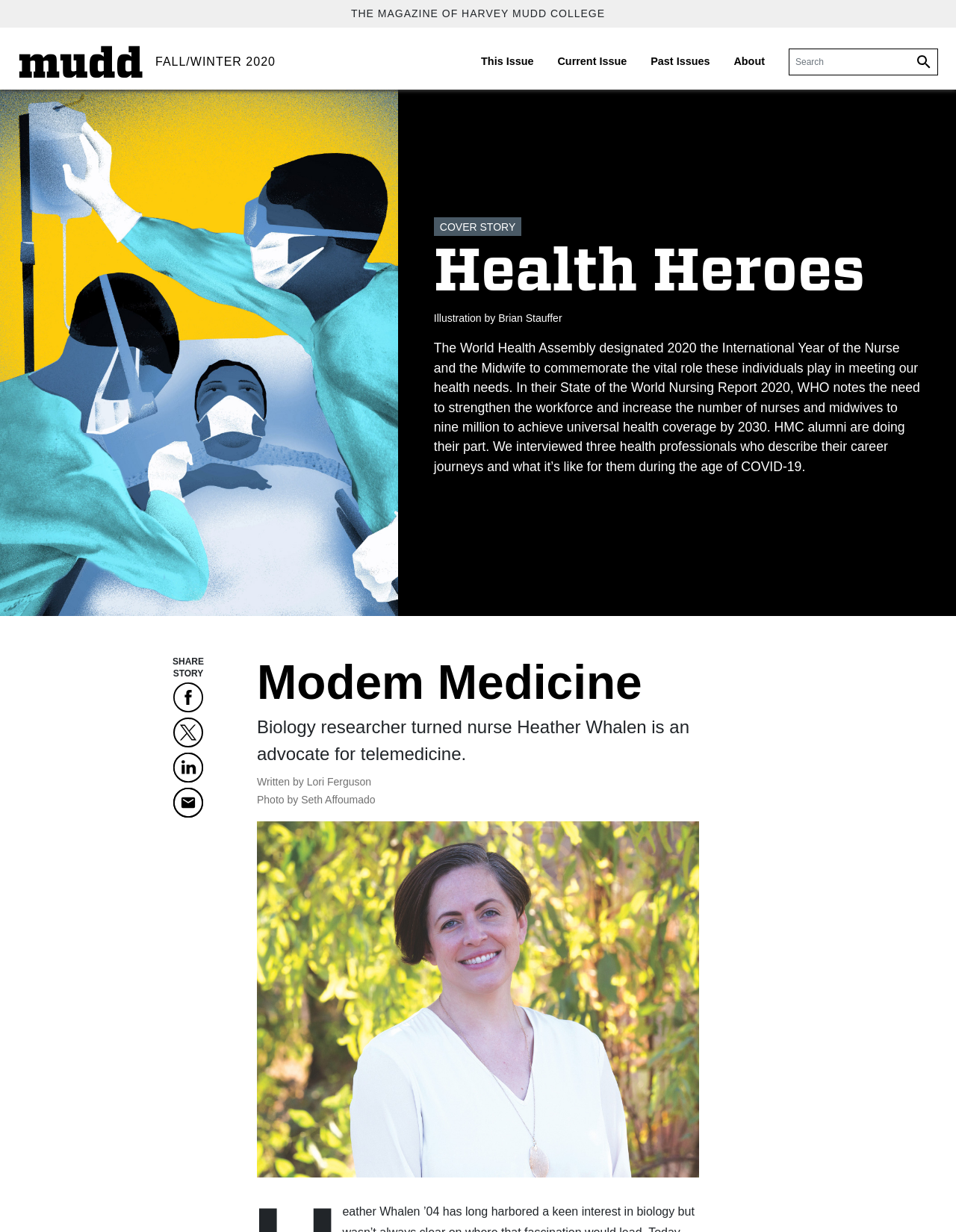What is the theme of the cover story?
Please answer using one word or phrase, based on the screenshot.

Health Heroes